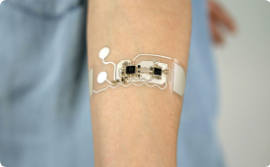Can you give a comprehensive explanation to the question given the content of the image?
What technology is used in the device?

The caption highlights the innovative application of printed electronics technology in the wearable device, showcasing a transparent and flexible circuit that integrates sensors and electronic components, demonstrating the advancement of printed electronics in the field of health monitoring.